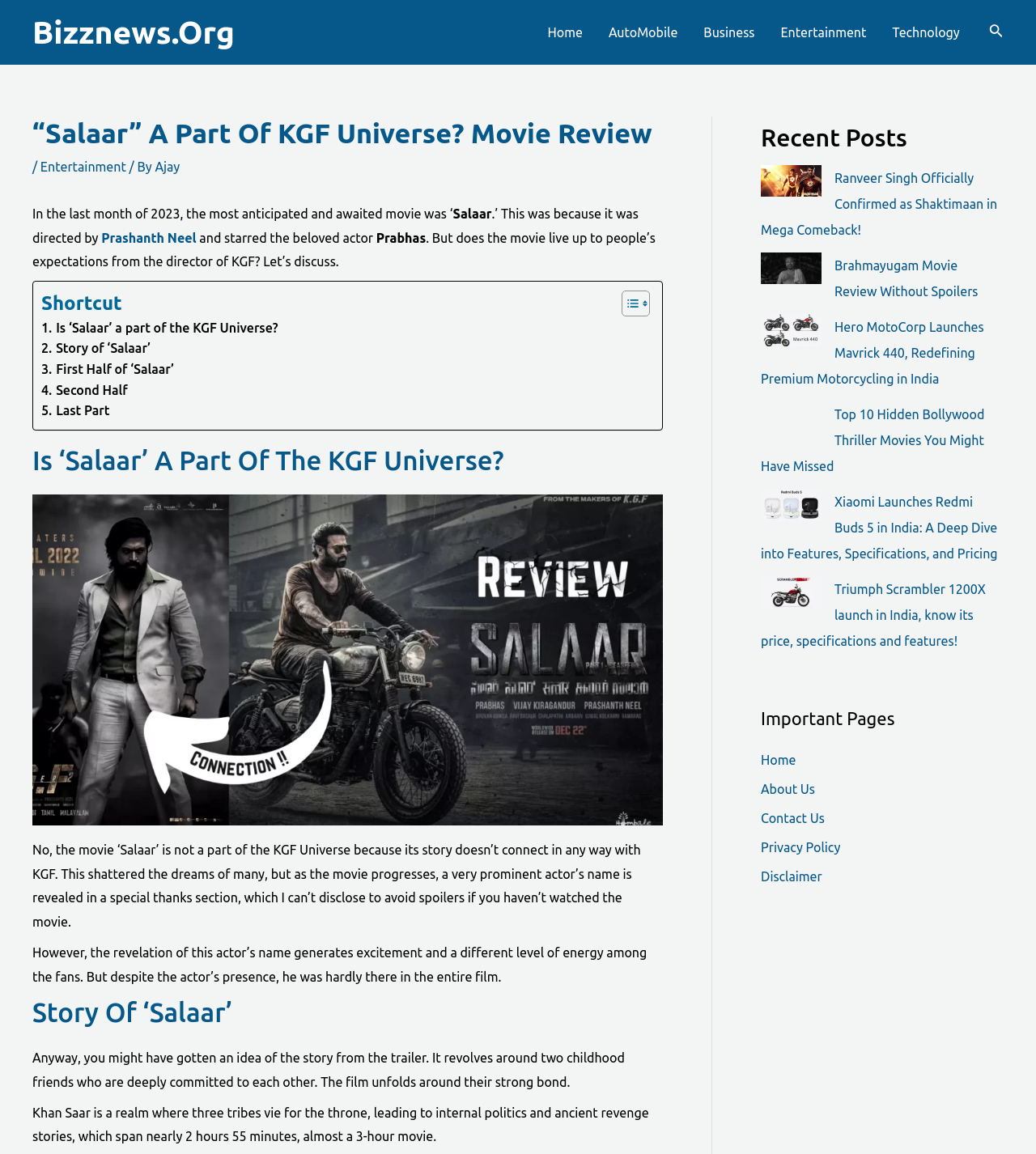Bounding box coordinates should be in the format (top-left x, top-left y, bottom-right x, bottom-right y) and all values should be floating point numbers between 0 and 1. Determine the bounding box coordinate for the UI element described as: Story of ‘Salaar’

[0.04, 0.293, 0.145, 0.311]